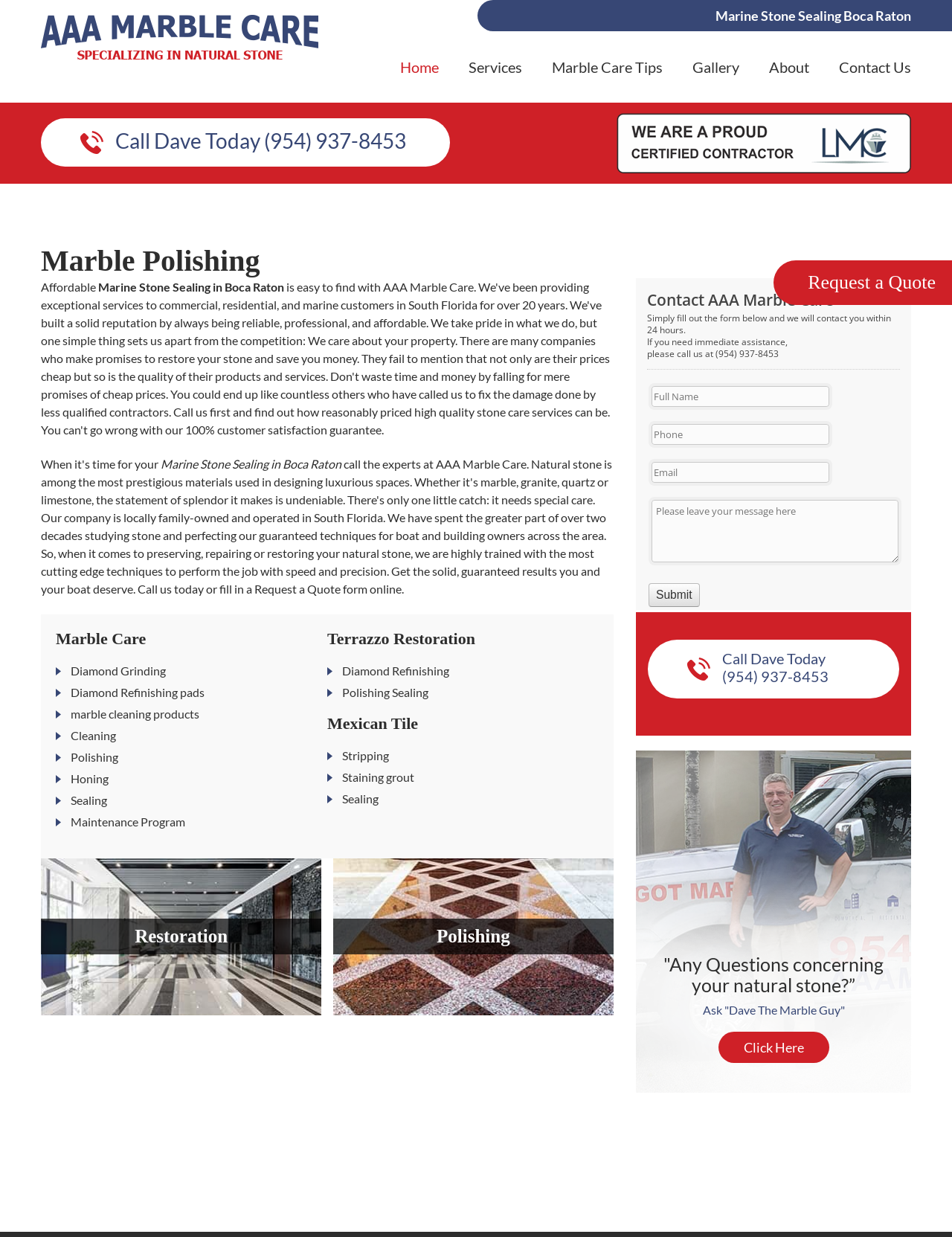Explain the contents of the webpage comprehensively.

The webpage is about Marine Stone Sealing in Boca Raton, specifically highlighting the services of AAA Marble Care. At the top, there is a header section with a logo and a navigation menu consisting of six links: Home, Services, Marble Care Tips, Gallery, About, and Contact Us. Below the header, there is a call-to-action link to call Dave Today with a phone number.

On the left side, there is a section dedicated to marble polishing, with a heading and three short paragraphs of text describing the service. Below this section, there are three columns of text, each with a heading and several bullet points listing various marble care services, including diamond grinding, cleaning, polishing, honing, sealing, and maintenance programs.

On the right side, there is a section with a heading "Terrazzo Restoration" and two bullet points describing the service. Below this section, there is another section with a heading "Mexican Tile" and three bullet points describing the service.

In the middle of the page, there are two images, one depicting commercial marble restoration and the other depicting commercial marble polishing. These images are accompanied by headings "Restoration" and "Polishing", respectively.

Further down the page, there are two more sections, one with a heading "Sealing" and another with a heading "Maintenance". Below these sections, there is a form embedded in an iframe, allowing users to request a quote.

At the bottom of the page, there is a section with a heading "Any Questions concerning your natural stone?" and a call-to-action link to ask "Dave The Marble Guy" a question. There is also a link to click for more information.